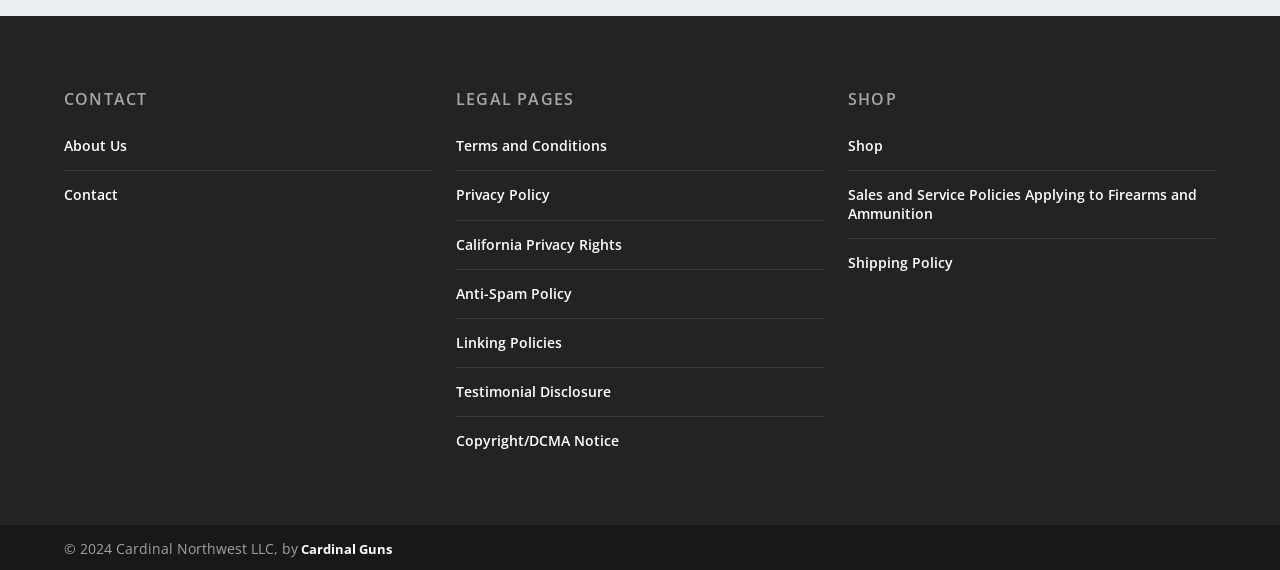Identify the bounding box coordinates for the UI element described as: "Shop".

[0.662, 0.236, 0.69, 0.27]